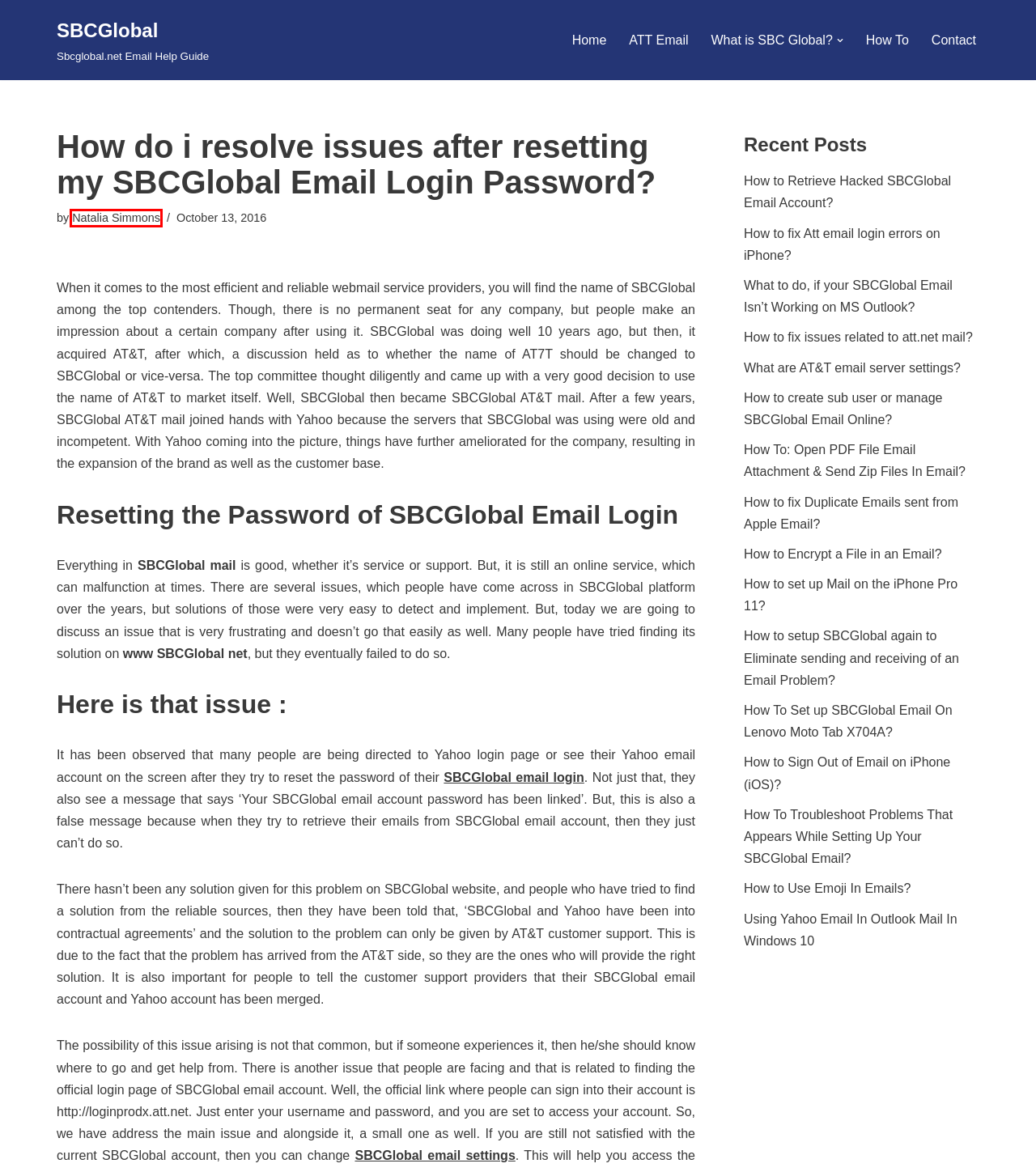After examining the screenshot of a webpage with a red bounding box, choose the most accurate webpage description that corresponds to the new page after clicking the element inside the red box. Here are the candidates:
A. How To Sign Out Of Email On iPhone (iOS)?
B. Natalia Simmons | Author at SBCGlobal
C. How to use emoji in SBCGlobal emails?
D. How to fix issues related to att.net mail?
E. ATT Yahoo Mail​ | ATT Email Login​
F. What to do, if your SBCGlobal Email Isn't Working on MS Outlook?
G. How To
H. How To Set up SBCGlobal Email On Lenovo Moto Tab X704A?

B